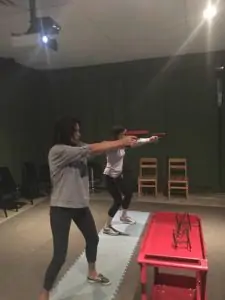Provide a comprehensive description of the image.

In this engaging photo, two women are participating in a shooting practice session at the Poseidon Experience, a facility known for its focus on proper shooting techniques and biomechanics. Both individuals are positioned on a designated mat, demonstrating their stances as they aim at targets ahead. The environment is well-lit, showcasing a spacious room designed for safety and precision in training. In the background, simple wooden chairs are arranged, adding to the professional yet relaxed atmosphere of the practice space. This moment captures the empowerment and focus that comes with learning to handle firearms safely, as emphasized by the reflective nature of the experiences shared by the author about their time at the facility.